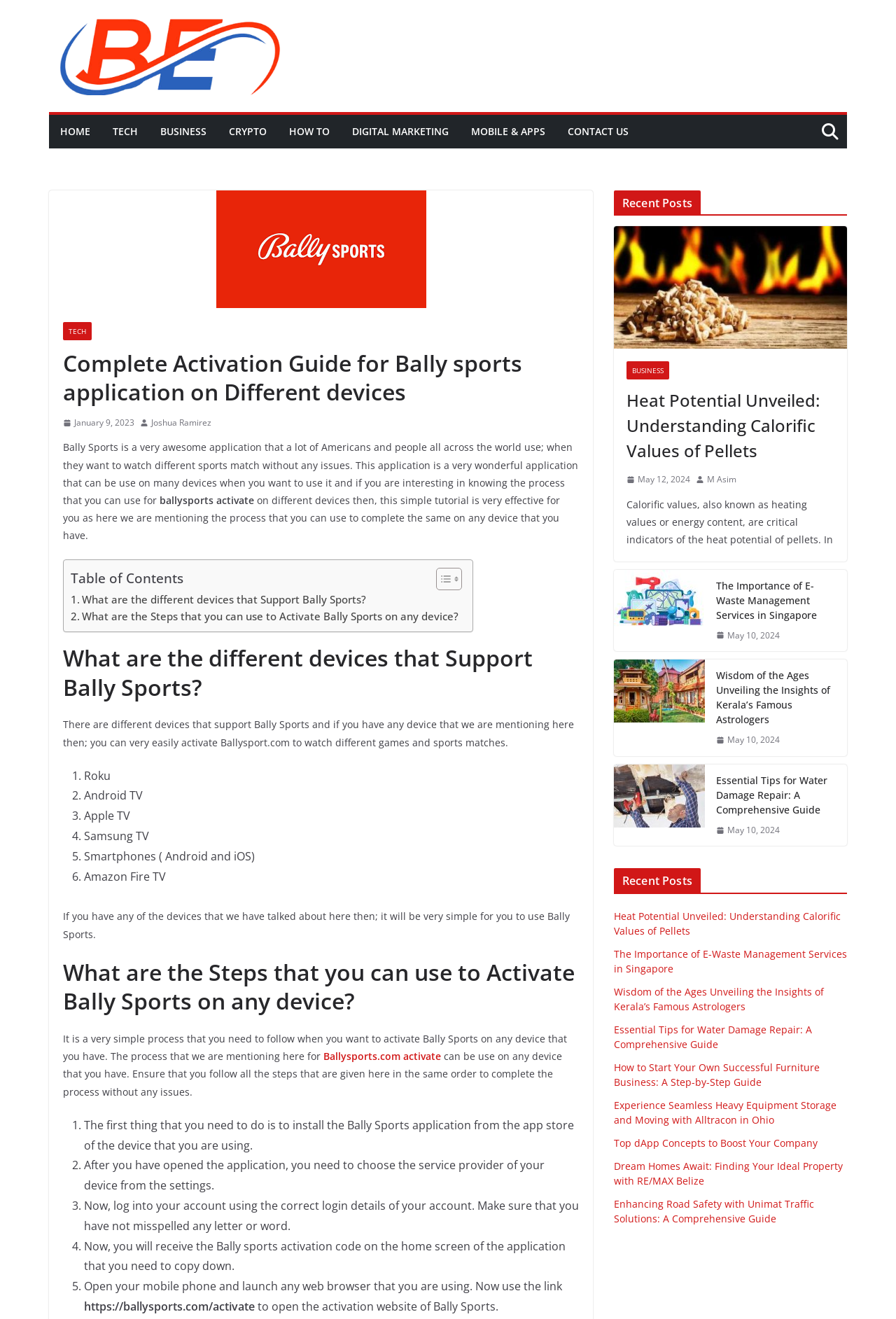Please determine the bounding box coordinates of the element's region to click for the following instruction: "Read the article about Calorific Values of Pellets".

[0.699, 0.294, 0.931, 0.352]